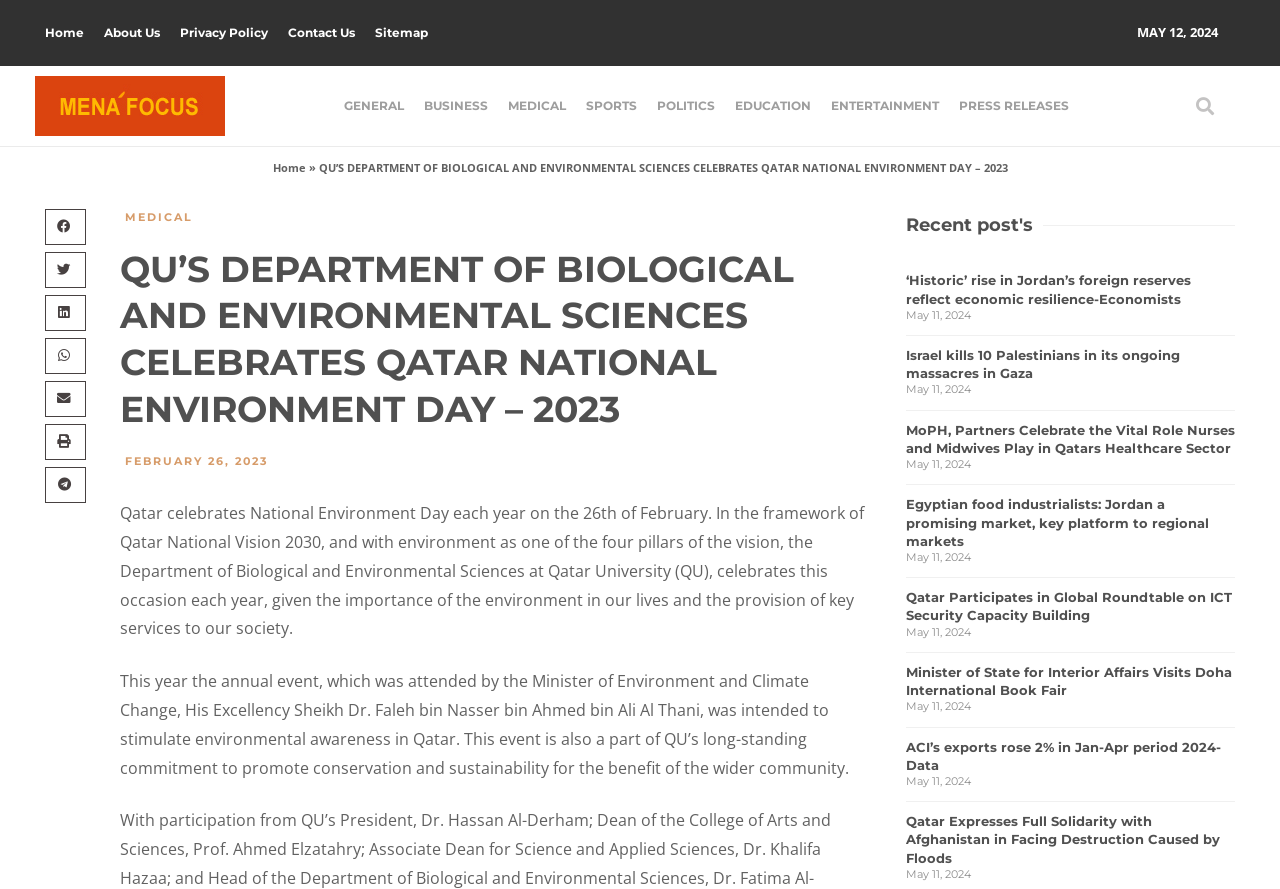Bounding box coordinates are given in the format (top-left x, top-left y, bottom-right x, bottom-right y). All values should be floating point numbers between 0 and 1. Provide the bounding box coordinate for the UI element described as: Cincinnati

None